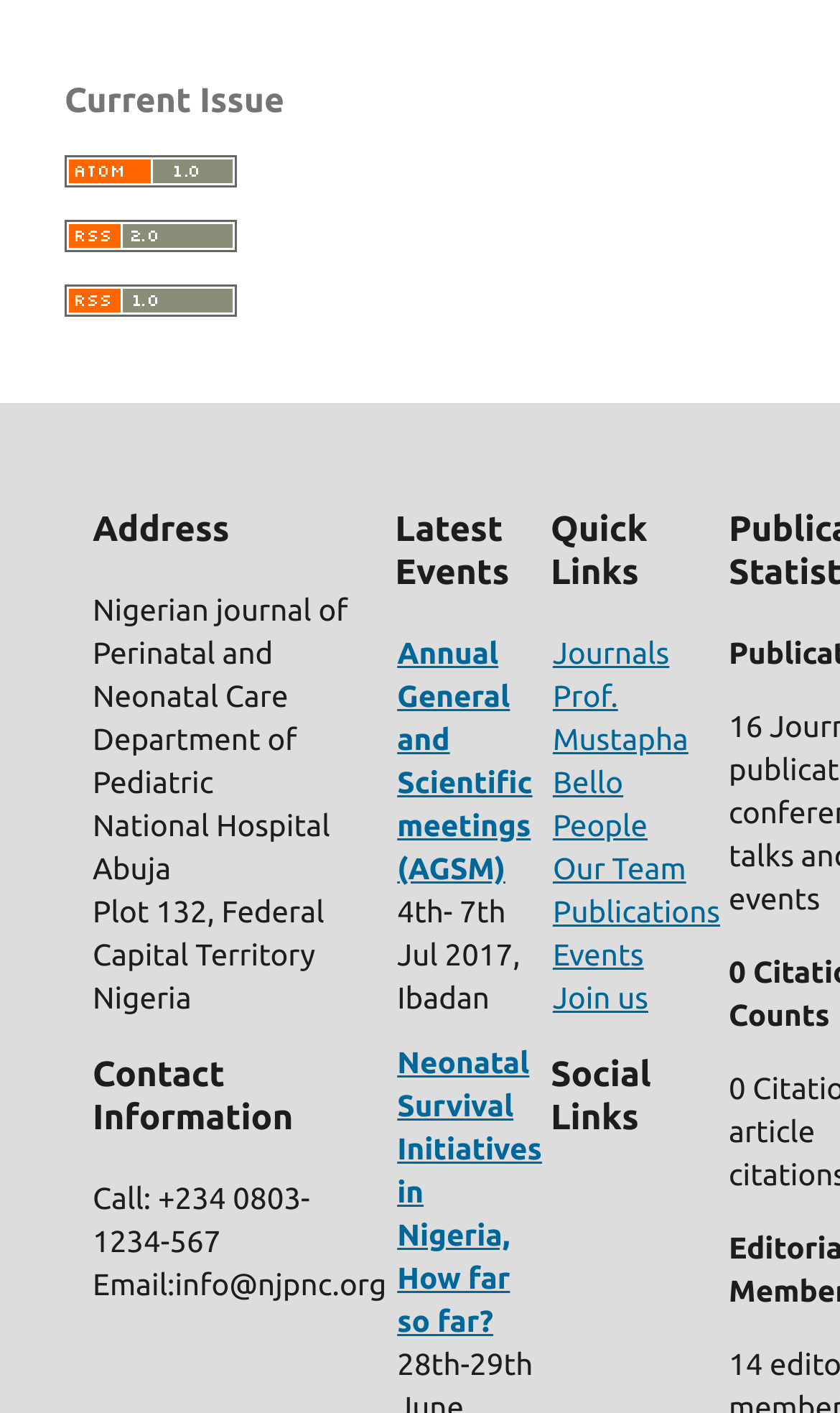Please identify the bounding box coordinates of the element that needs to be clicked to execute the following command: "Visit Journals page". Provide the bounding box using four float numbers between 0 and 1, formatted as [left, top, right, bottom].

[0.658, 0.449, 0.797, 0.474]